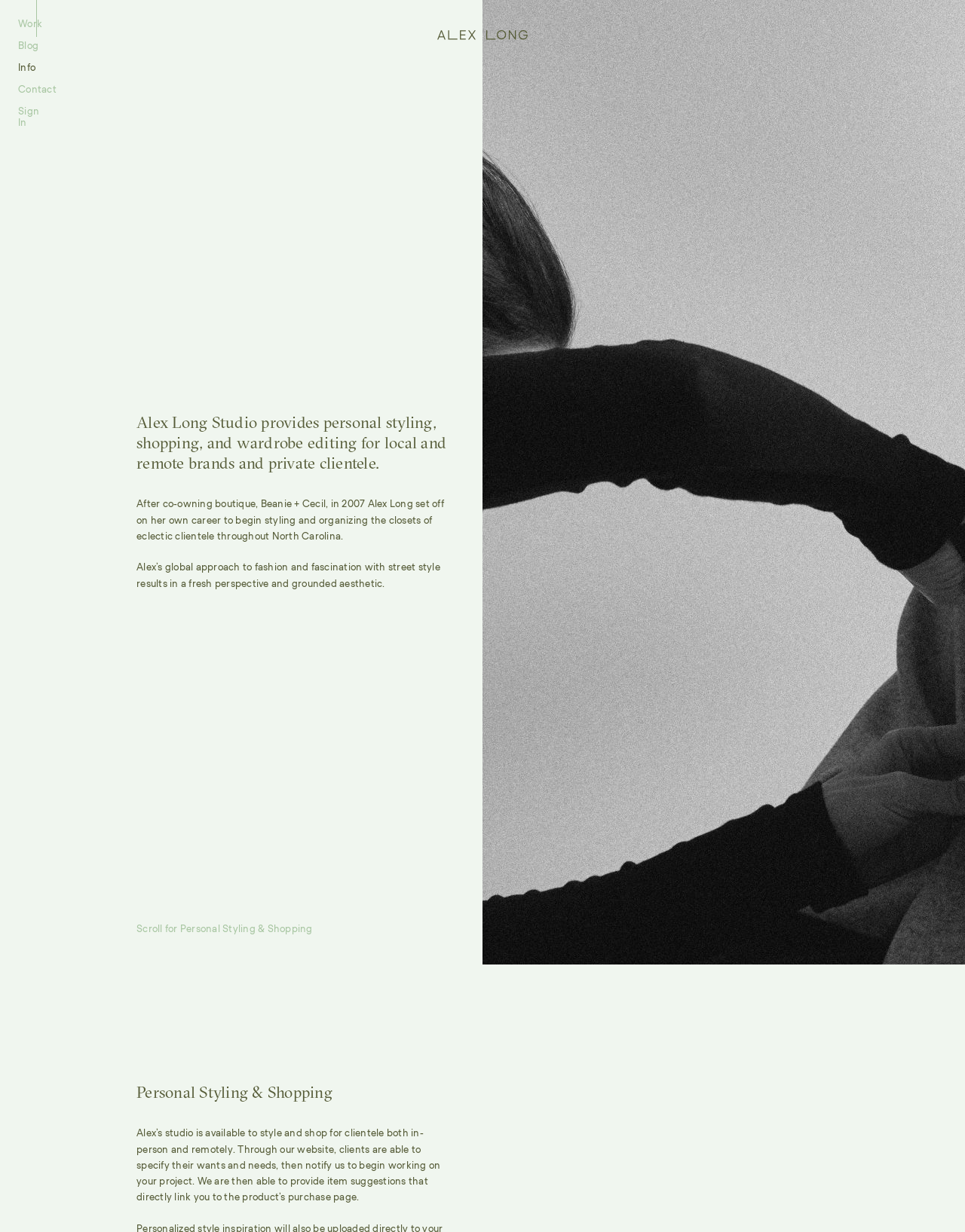Analyze the image and deliver a detailed answer to the question: What is the email address for further inquiries?

The email address for further inquiries is mentioned at the bottom of the webpage, which is hello@alexlongstudio.com.